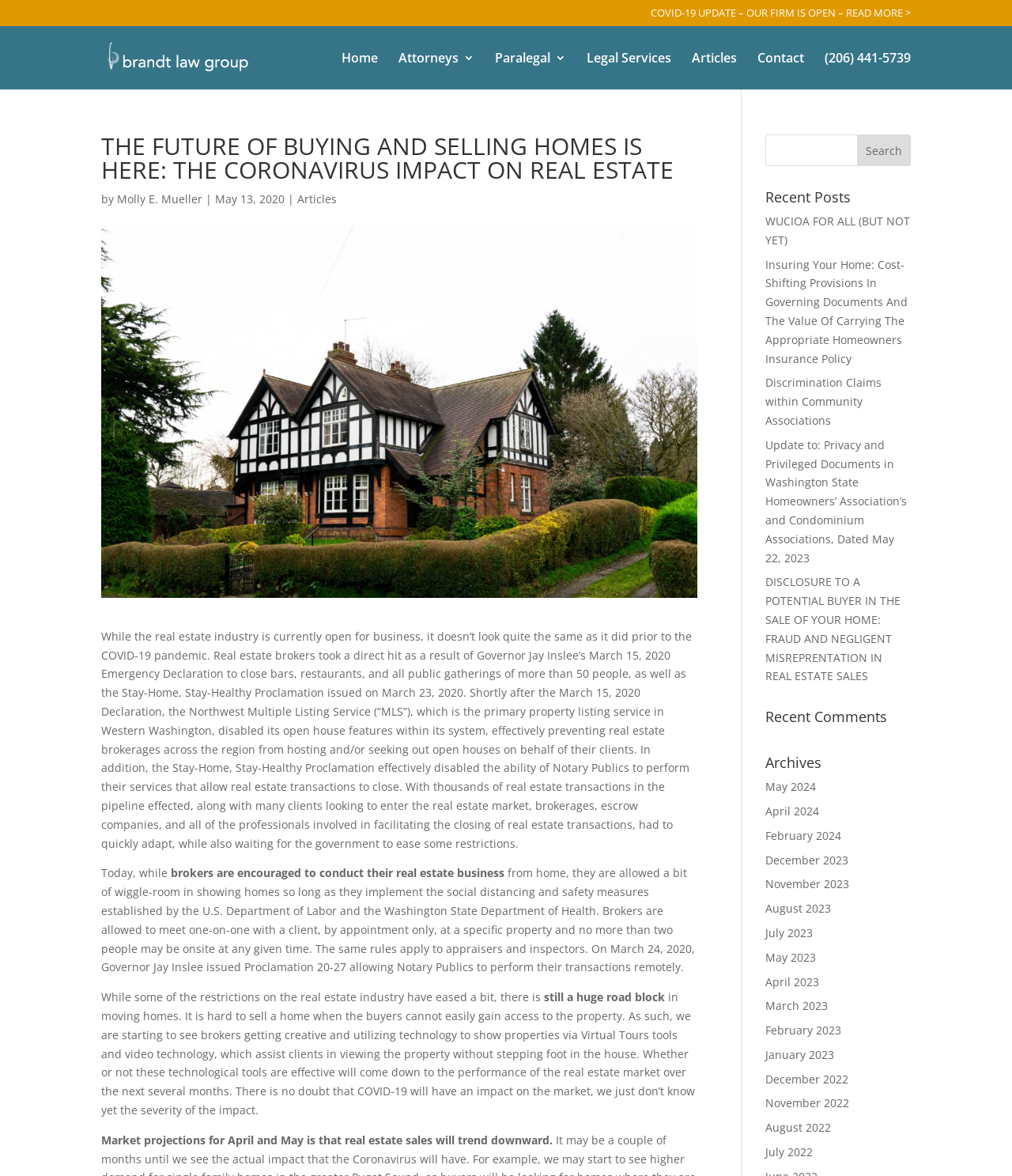Please indicate the bounding box coordinates for the clickable area to complete the following task: "Read the article about WUCIOA for all". The coordinates should be specified as four float numbers between 0 and 1, i.e., [left, top, right, bottom].

[0.756, 0.182, 0.899, 0.21]